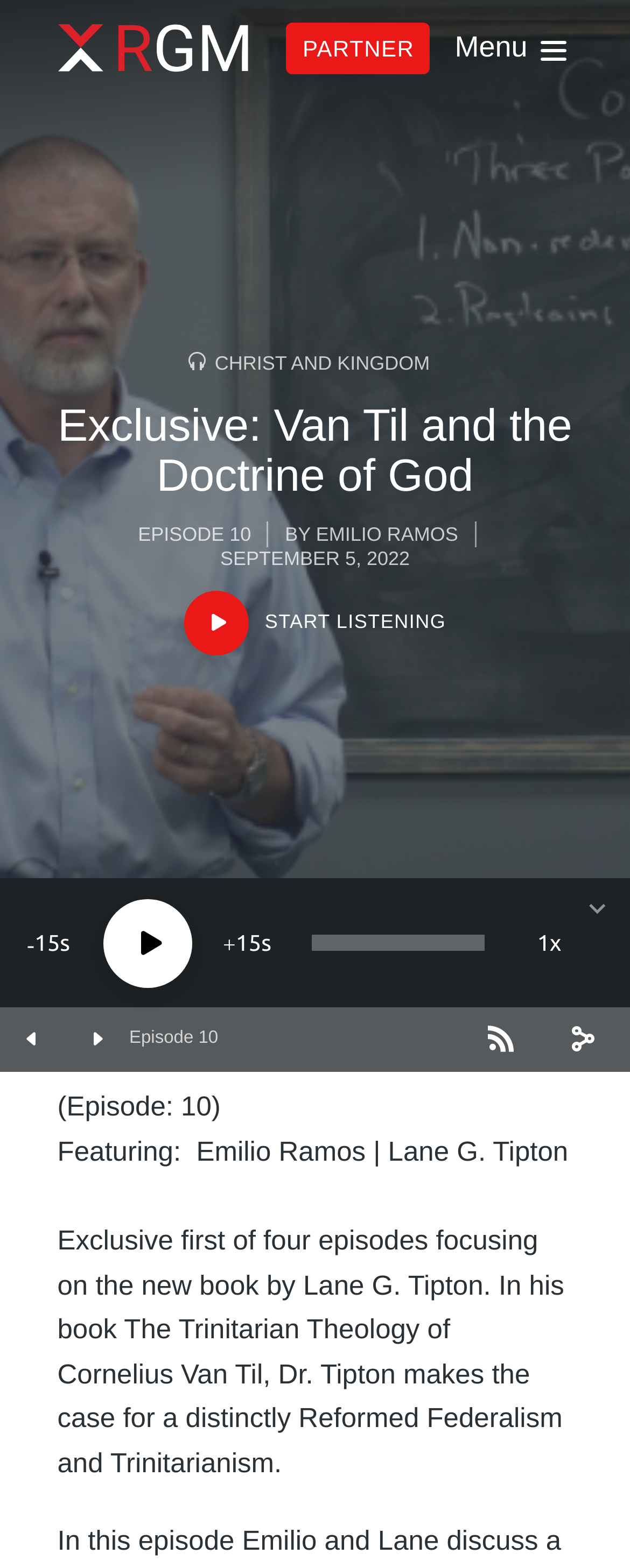Generate the title text from the webpage.

Exclusive: Van Til and the Doctrine of God